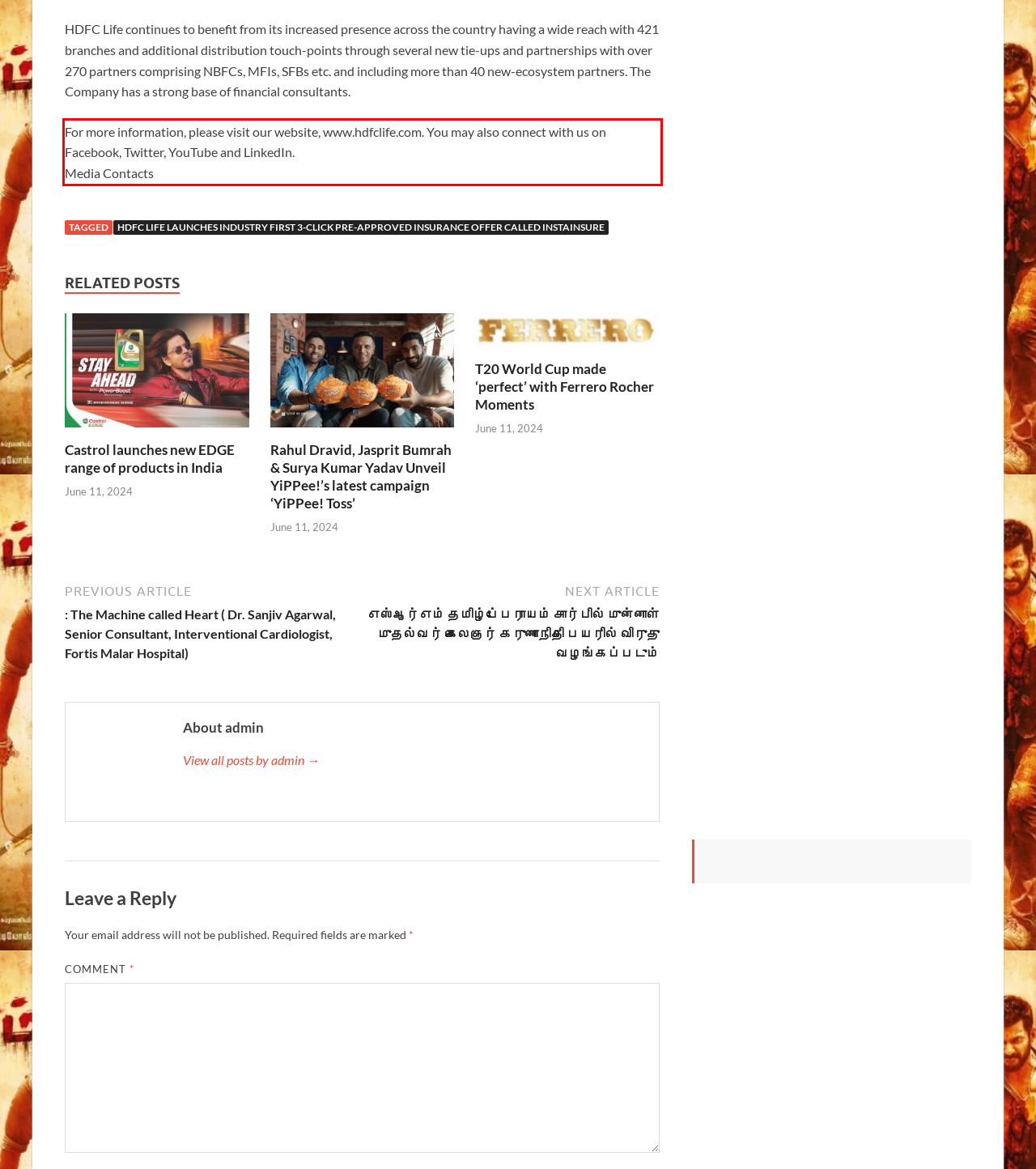From the given screenshot of a webpage, identify the red bounding box and extract the text content within it.

For more information, please visit our website, www.hdfclife.com. You may also connect with us on Facebook, Twitter, YouTube and LinkedIn. Media Contacts